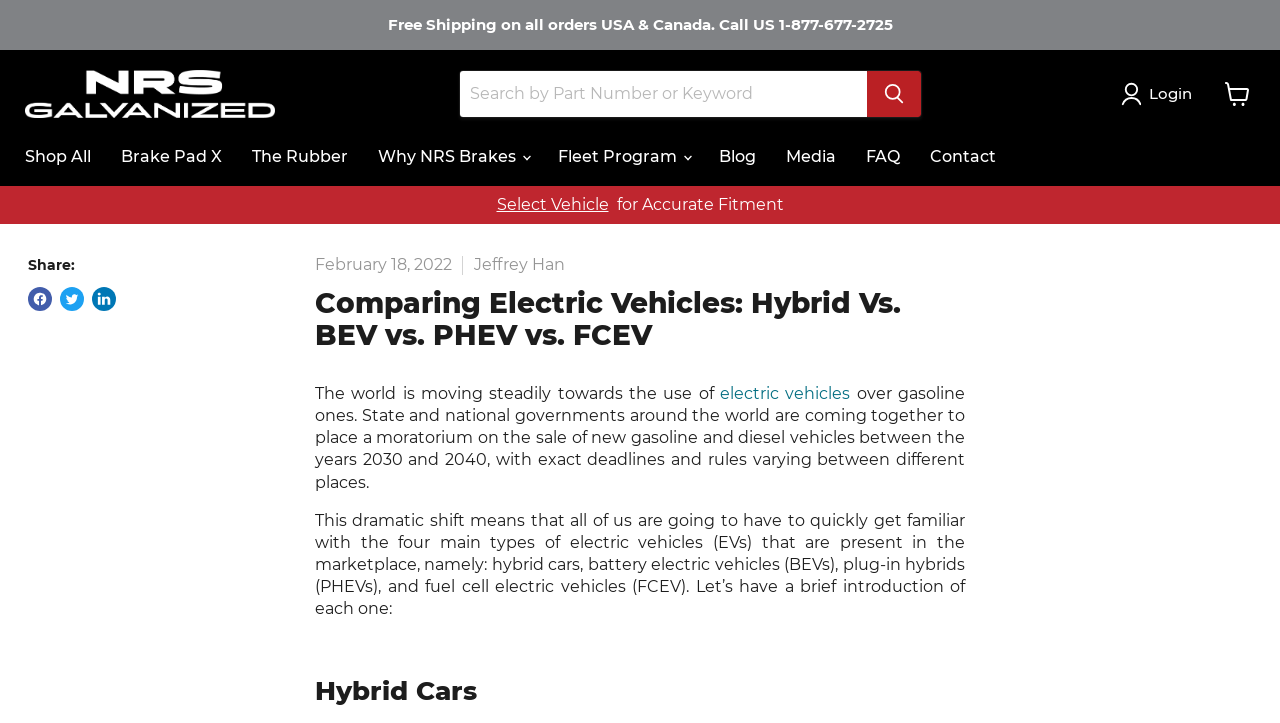Identify the bounding box coordinates of the area you need to click to perform the following instruction: "View cart".

[0.949, 0.099, 0.984, 0.16]